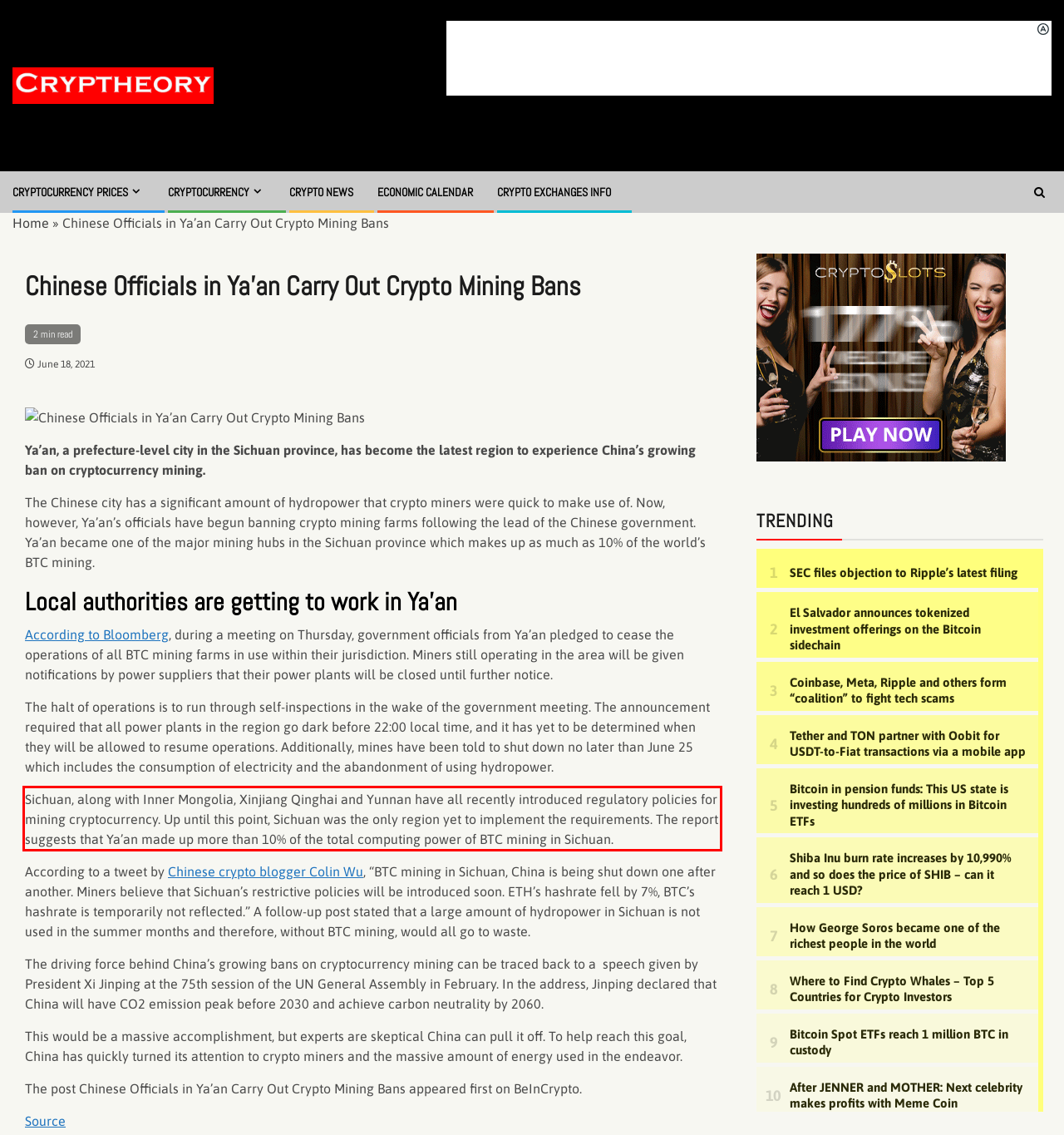You are given a screenshot of a webpage with a UI element highlighted by a red bounding box. Please perform OCR on the text content within this red bounding box.

Sichuan, along with Inner Mongolia, Xinjiang Qinghai and Yunnan have all recently introduced regulatory policies for mining cryptocurrency. Up until this point, Sichuan was the only region yet to implement the requirements. The report suggests that Ya’an made up more than 10% of the total computing power of BTC mining in Sichuan.